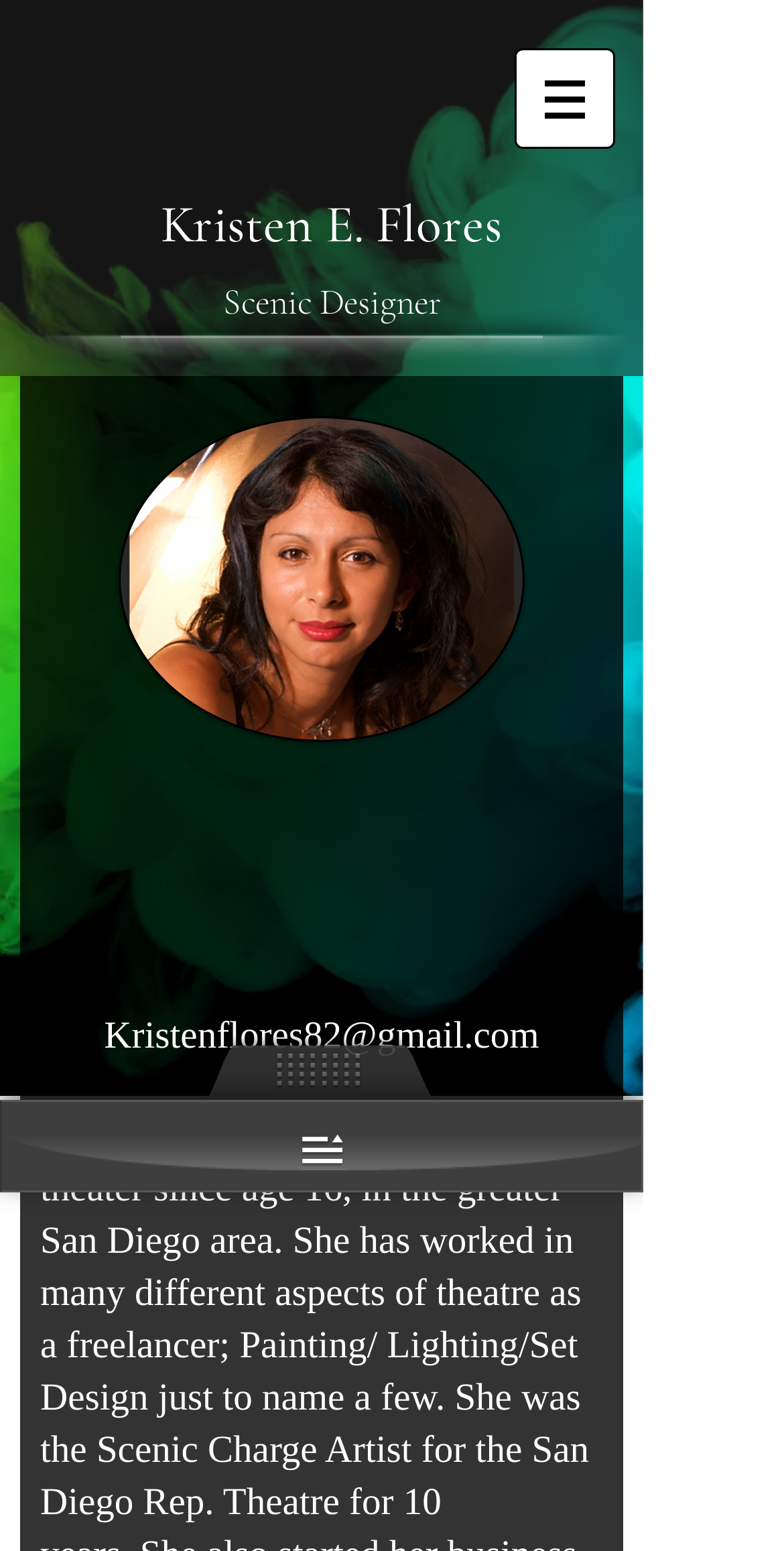What is the profession of Kristen E. Flores?
From the image, provide a succinct answer in one word or a short phrase.

Scenic Designer